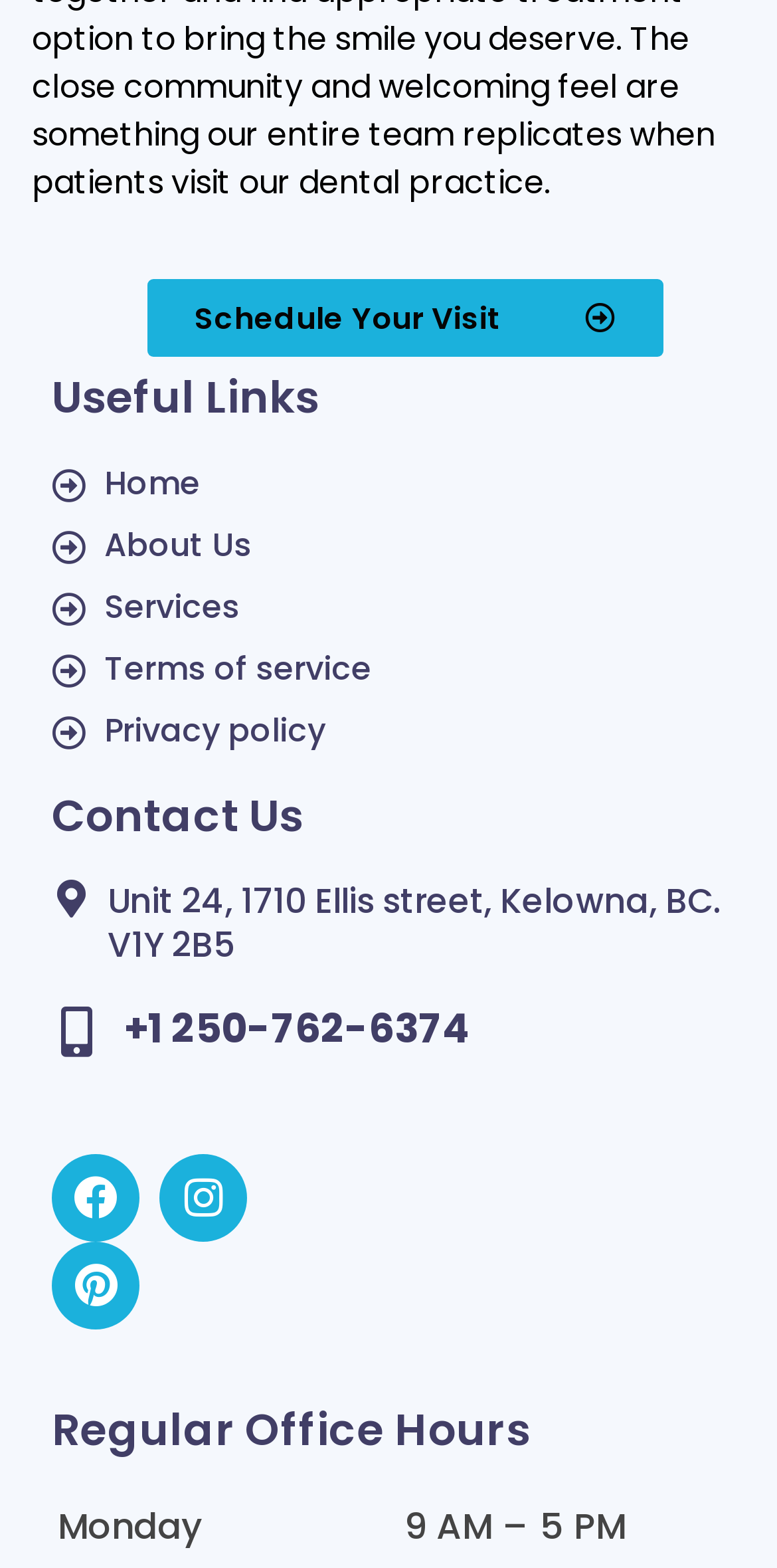Please identify the bounding box coordinates of the area that needs to be clicked to follow this instruction: "Schedule a visit".

[0.188, 0.178, 0.853, 0.228]